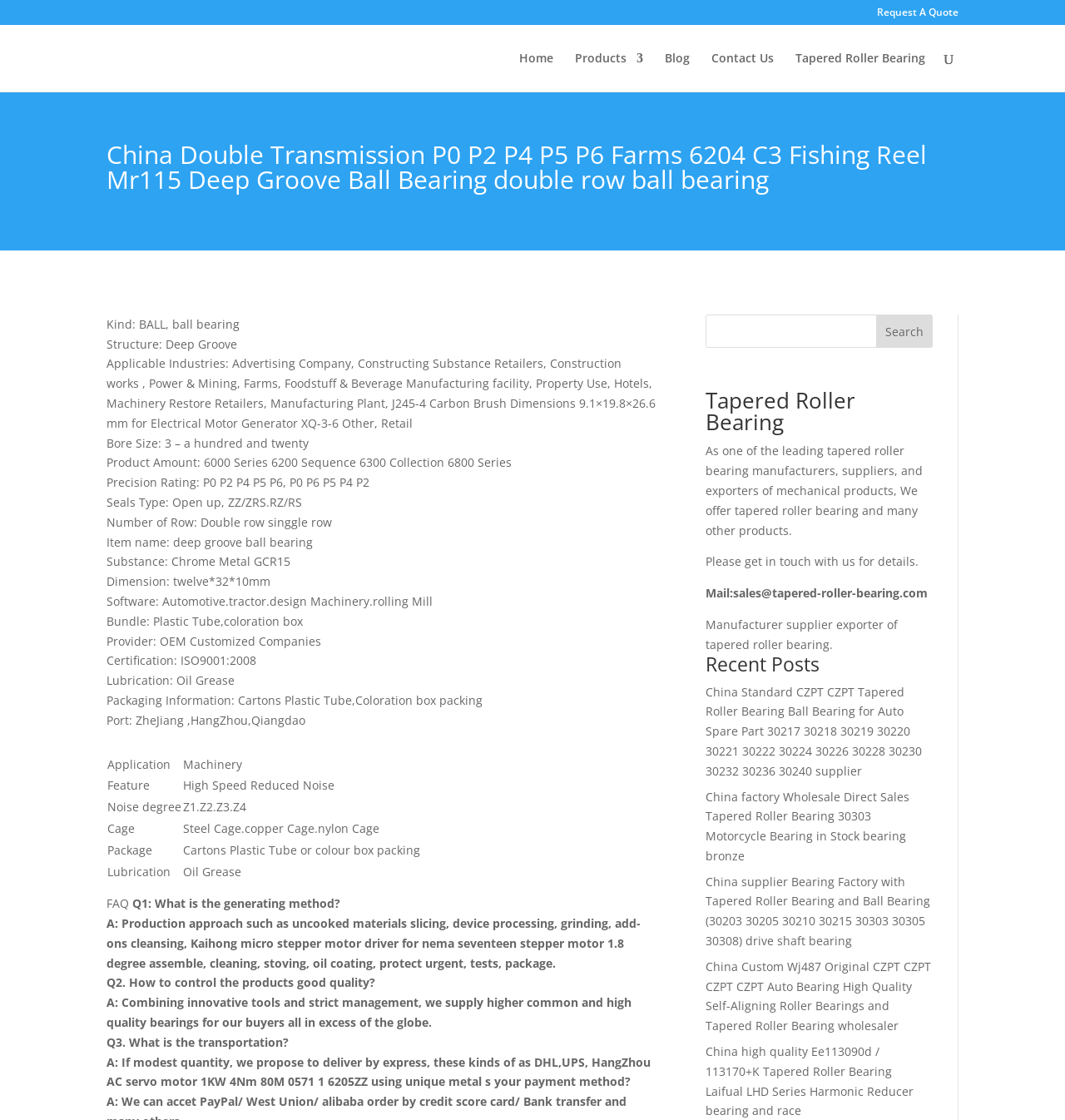How can I contact the supplier?
Answer the question with as much detail as you can, using the image as a reference.

The contact information of the supplier is provided on the webpage as 'Mail: sales@tapered-roller-bearing.com'. This information can be found at the bottom of the page.